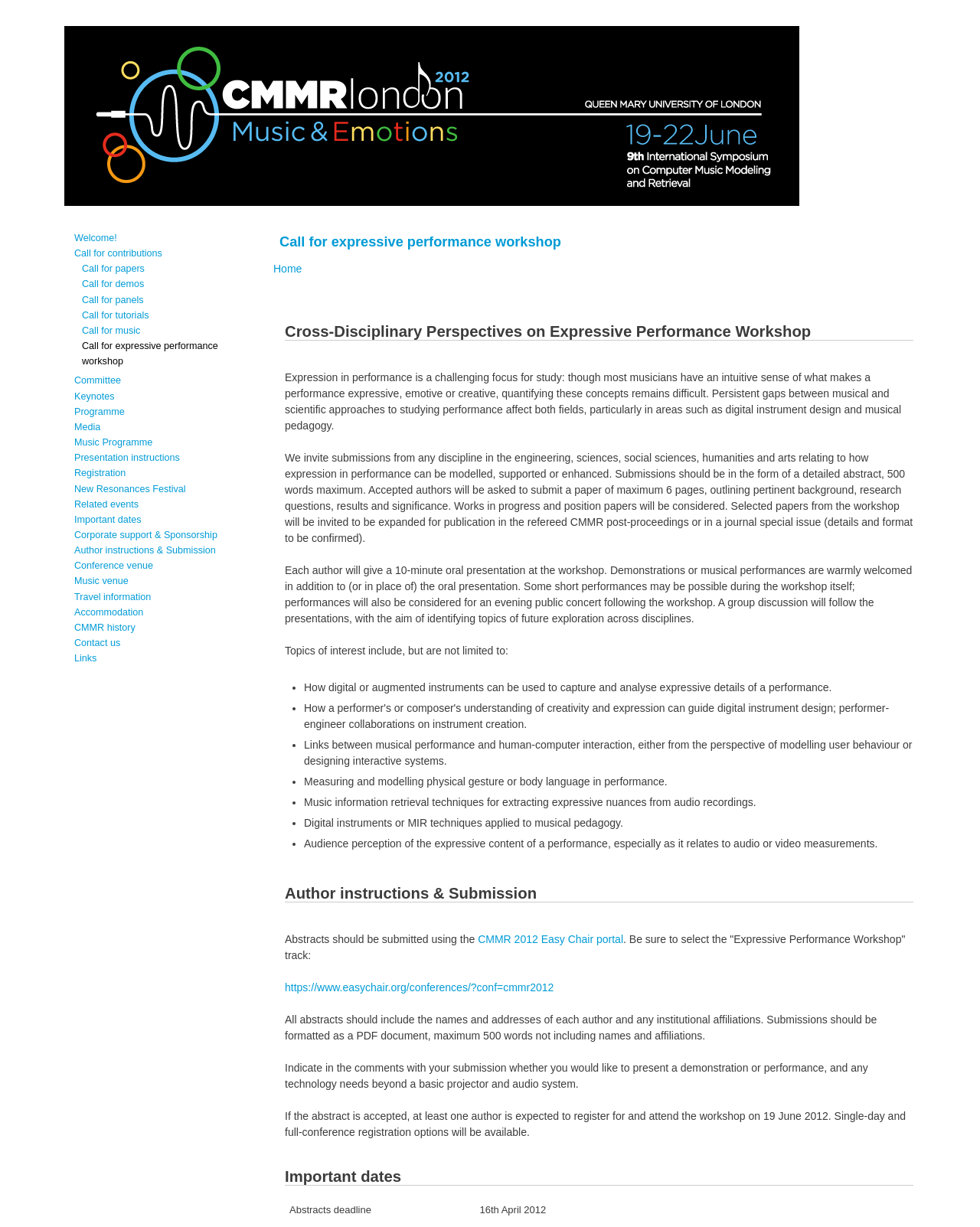What is the maximum word count for abstract submissions?
Provide a detailed and extensive answer to the question.

The maximum word count for abstract submissions is mentioned in the 'Author instructions & Submission' section, which states that submissions should be formatted as a PDF document, maximum 500 words not including names and affiliations.